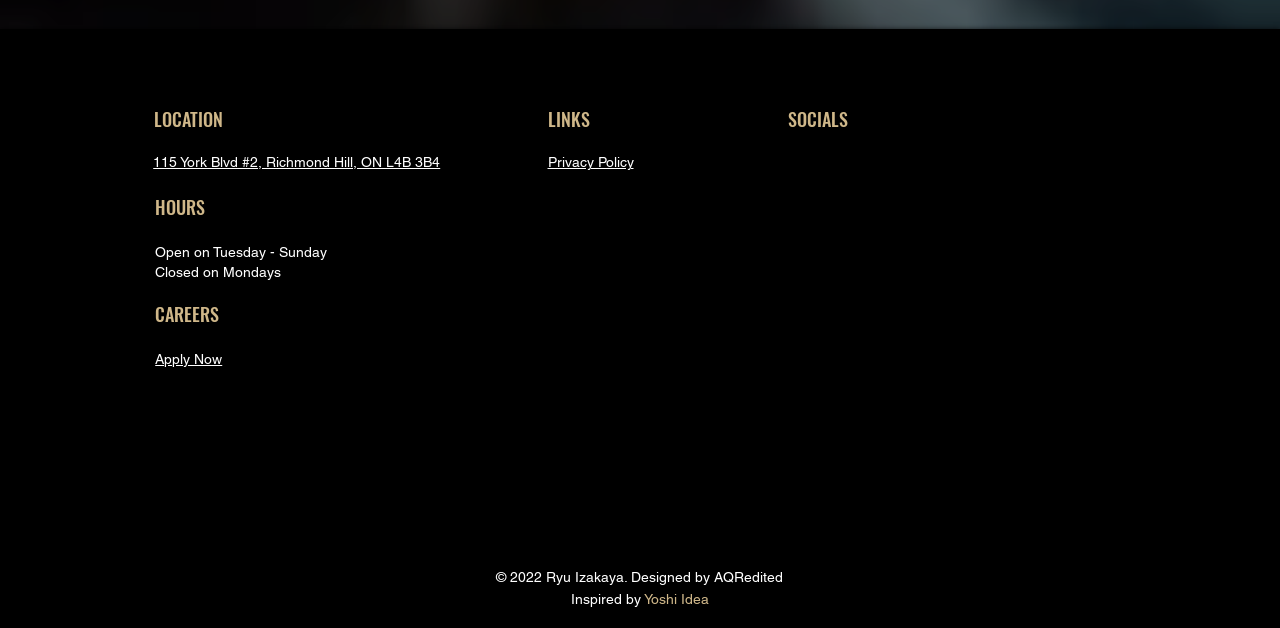Determine the bounding box coordinates of the section to be clicked to follow the instruction: "Click on Home". The coordinates should be given as four float numbers between 0 and 1, formatted as [left, top, right, bottom].

None